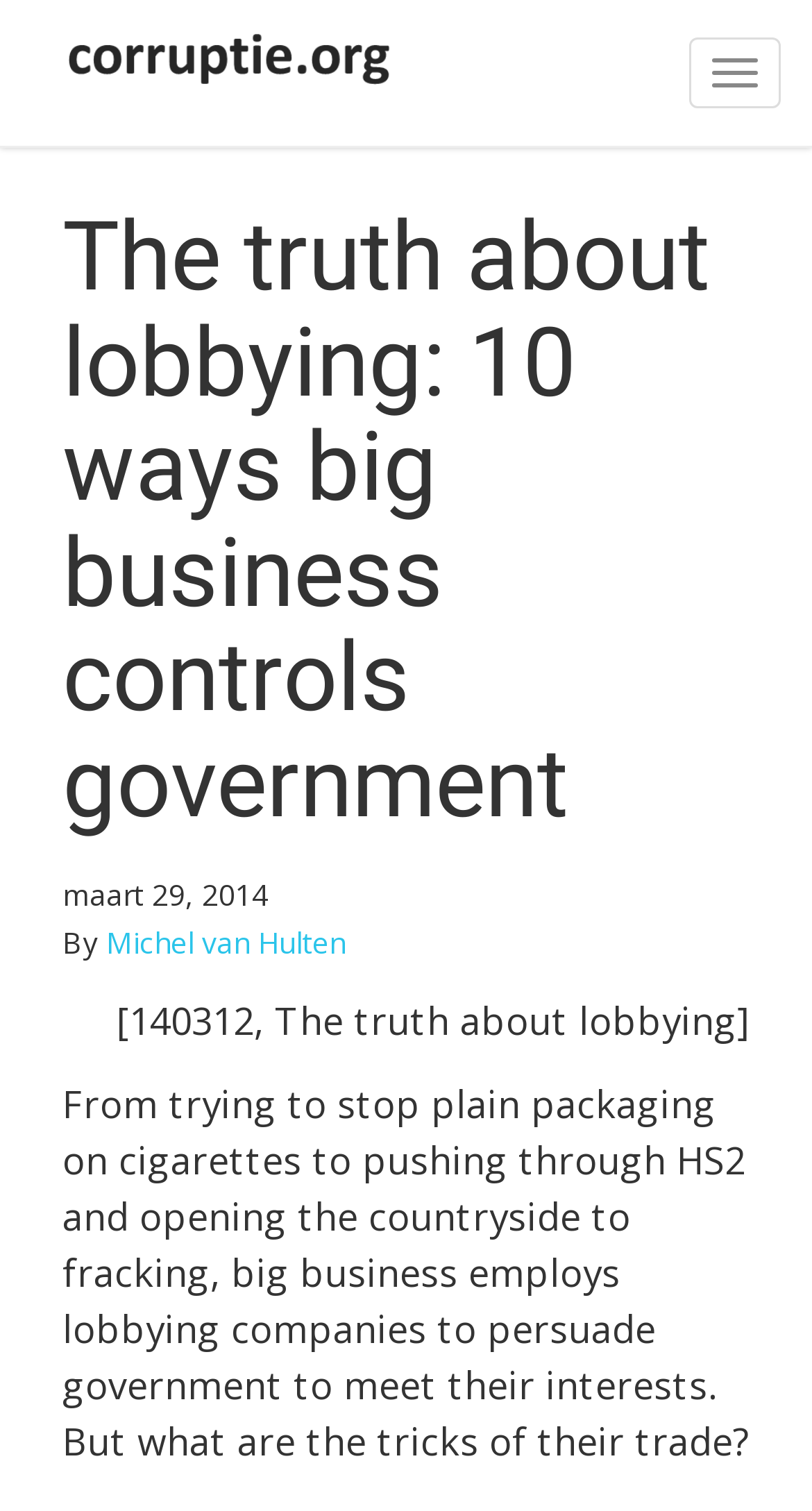What is the topic of the article?
Provide an in-depth and detailed answer to the question.

Based on the content of the webpage, specifically the heading and the text, it appears that the article is discussing the topic of lobbying and its influence on government.